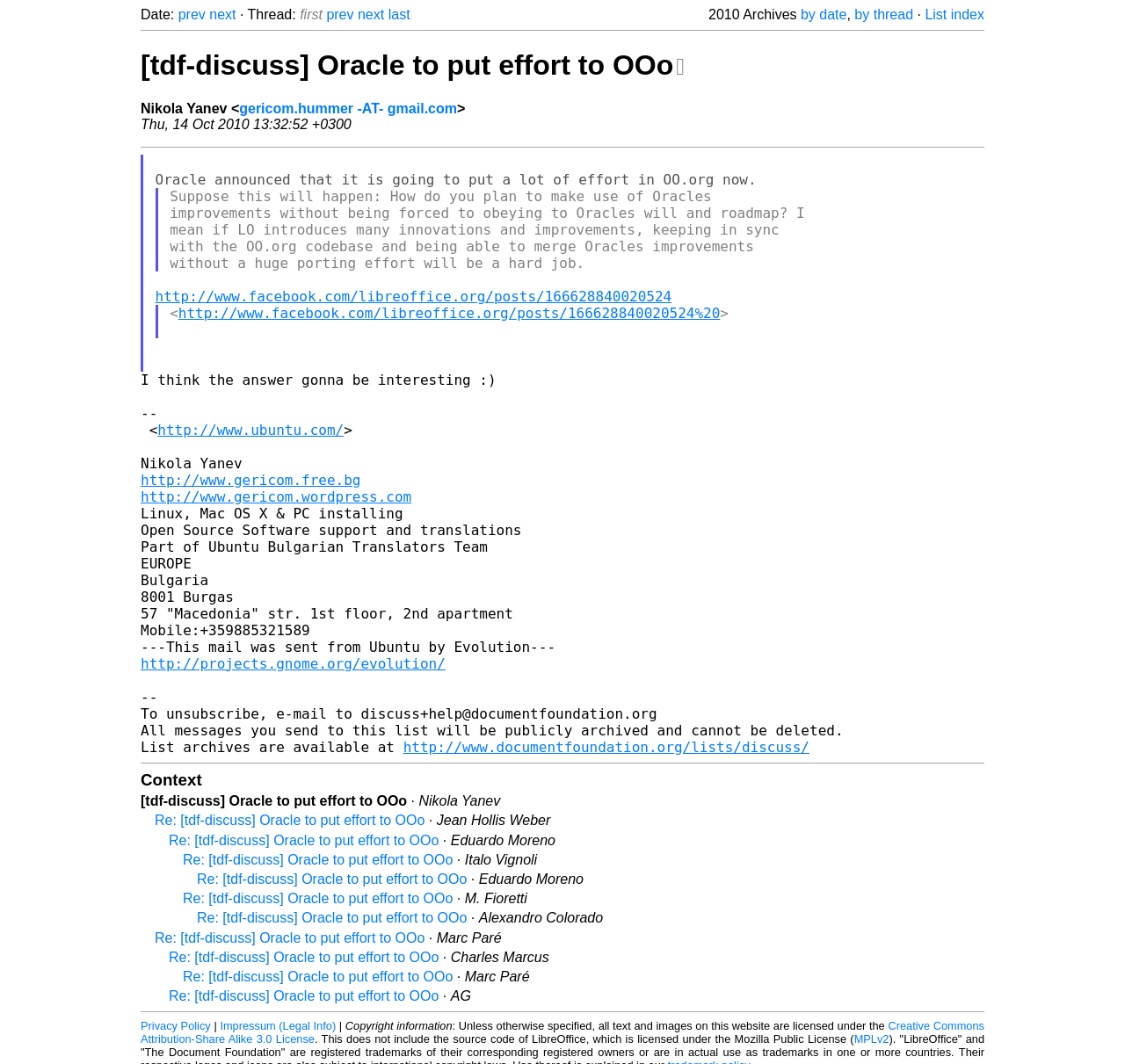Using the given description, provide the bounding box coordinates formatted as (top-left x, top-left y, bottom-right x, bottom-right y), with all values being floating point numbers between 0 and 1. Description: MPLv2

[0.759, 0.971, 0.79, 0.983]